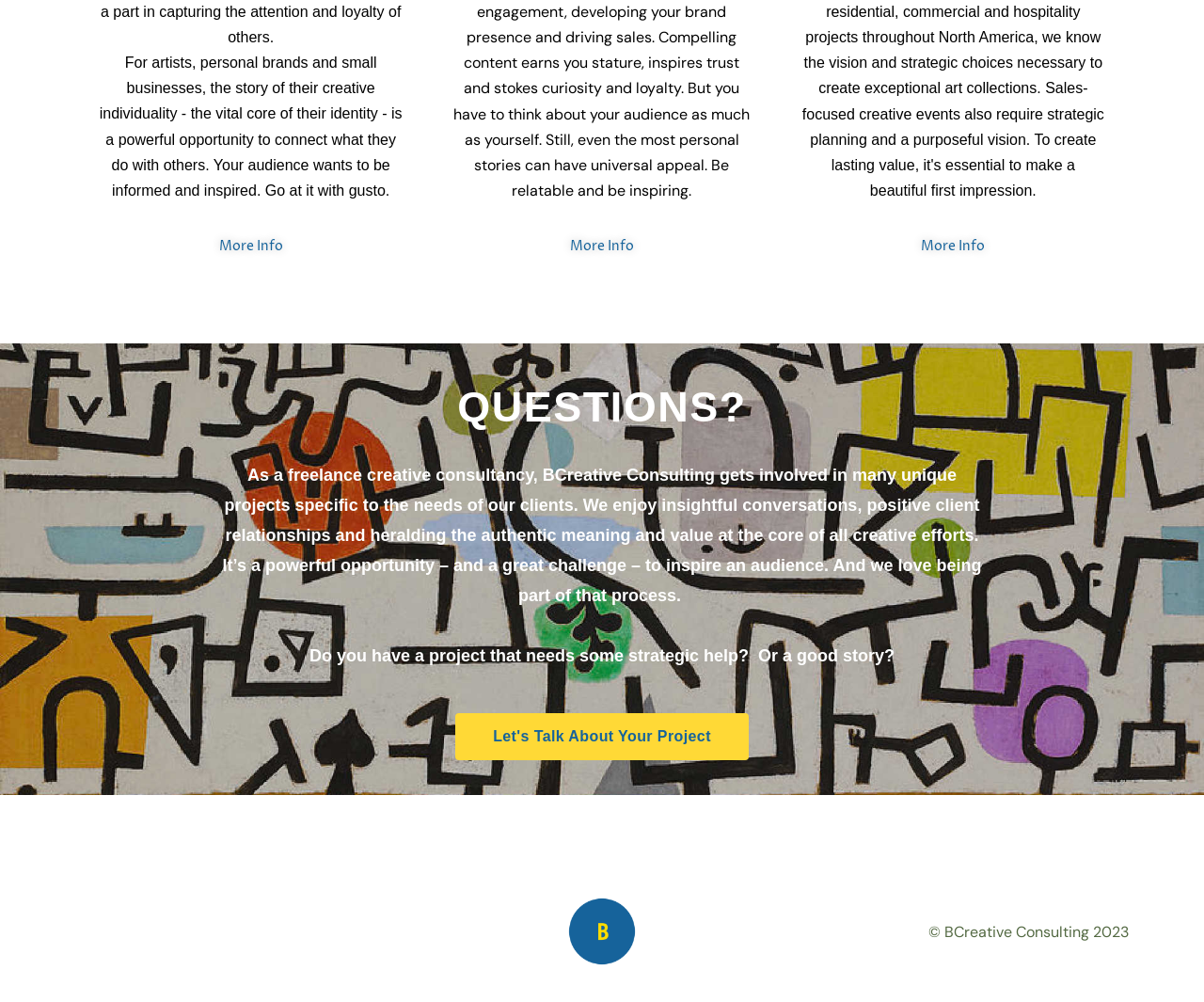Determine the bounding box of the UI component based on this description: "More Info". The bounding box coordinates should be four float values between 0 and 1, i.e., [left, top, right, bottom].

[0.155, 0.222, 0.261, 0.271]